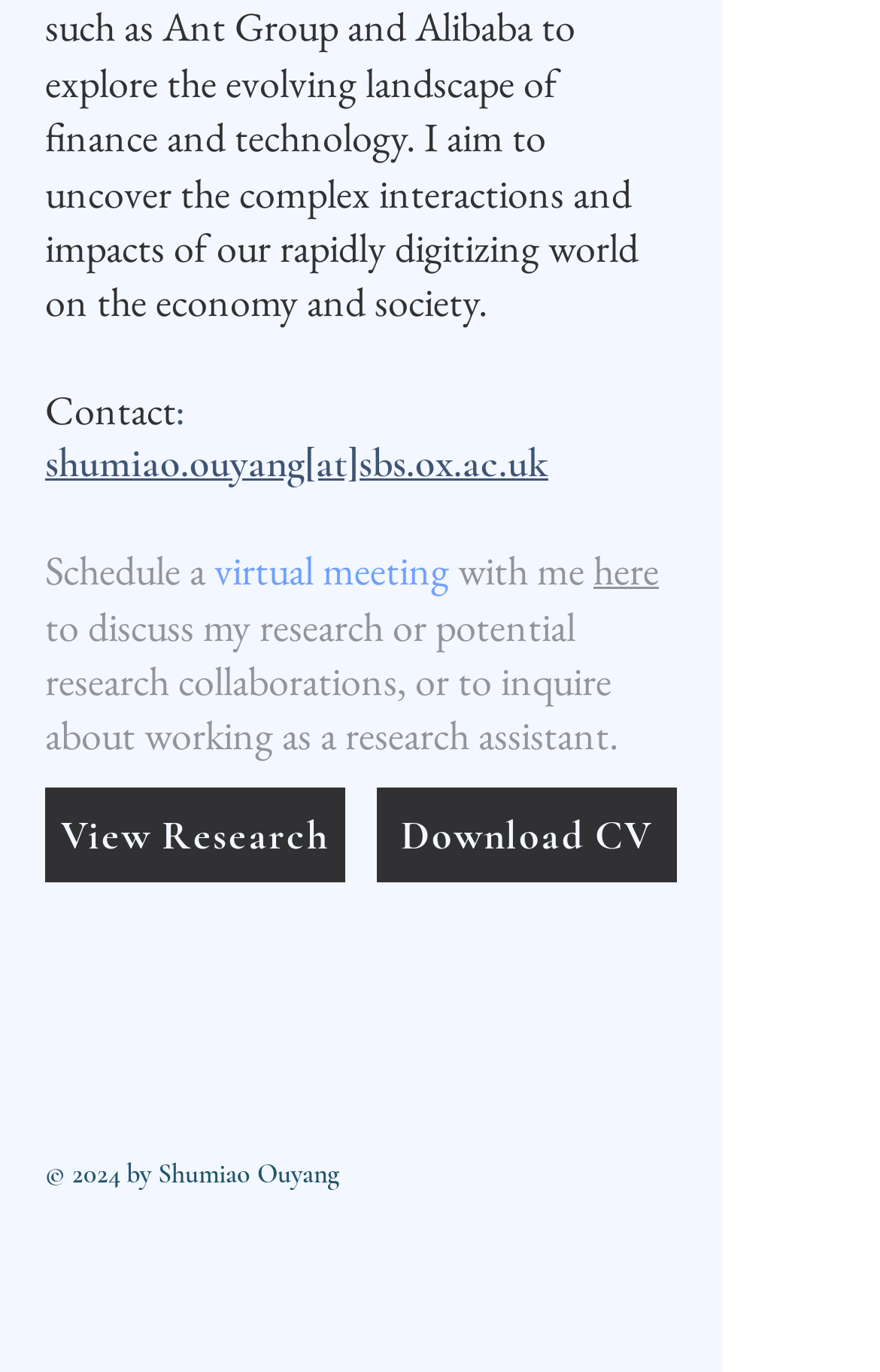Provide the bounding box coordinates of the HTML element described as: "Download CV". The bounding box coordinates should be four float numbers between 0 and 1, i.e., [left, top, right, bottom].

[0.428, 0.574, 0.769, 0.643]